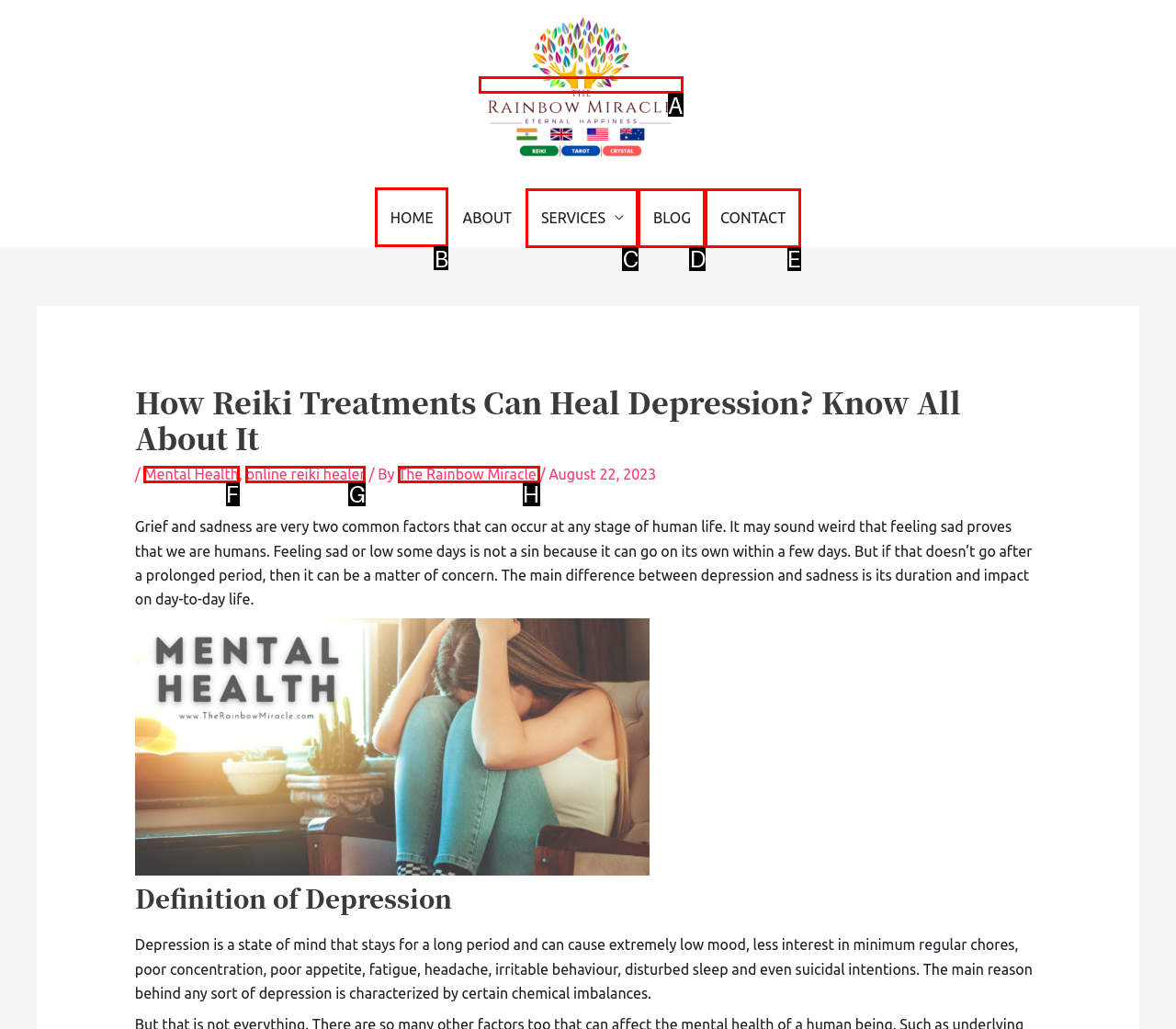Indicate the UI element to click to perform the task: Click the HOME link. Reply with the letter corresponding to the chosen element.

B